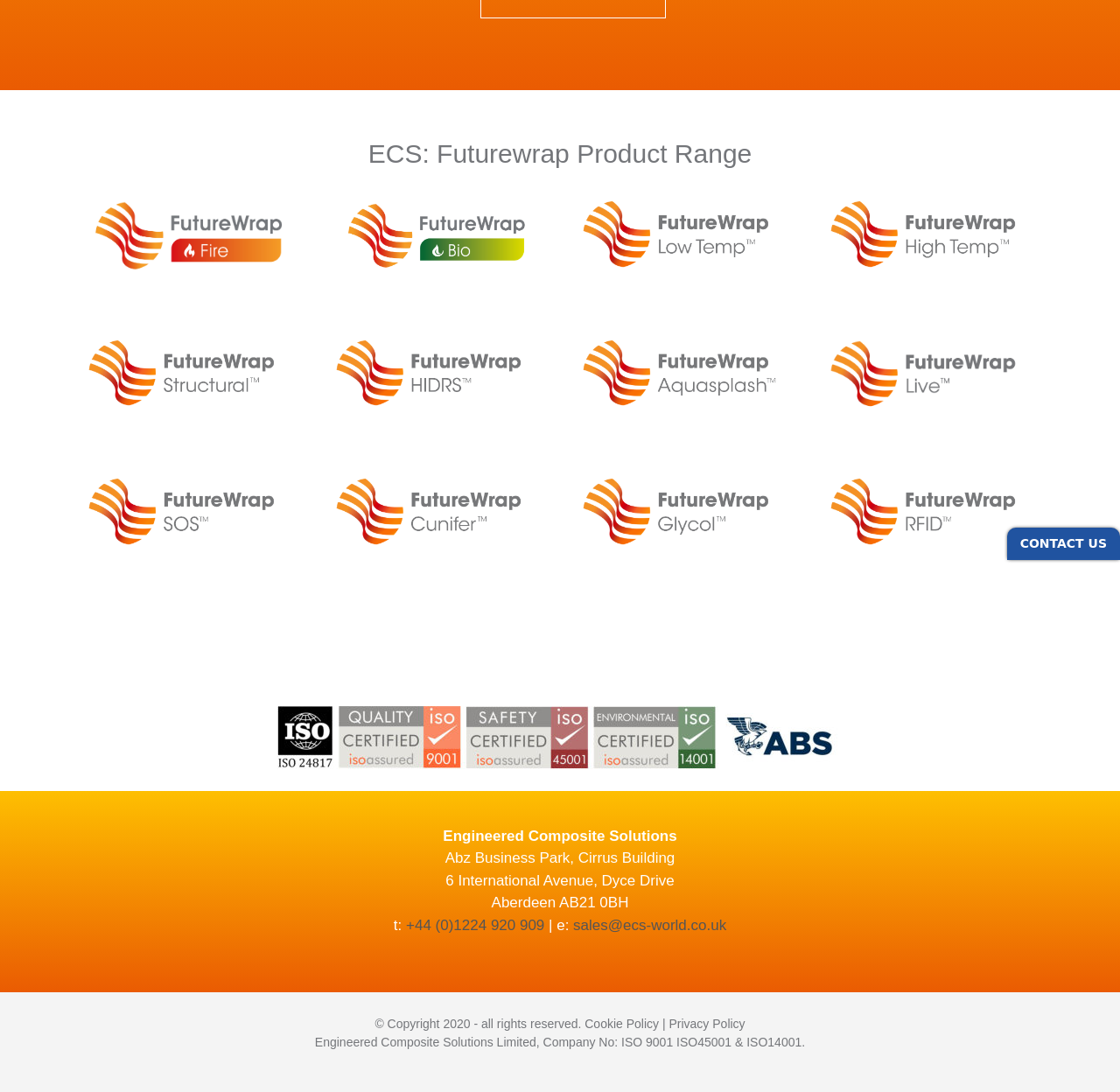Find the bounding box coordinates of the UI element according to this description: "sales@ecs-world.co.uk".

[0.512, 0.839, 0.649, 0.855]